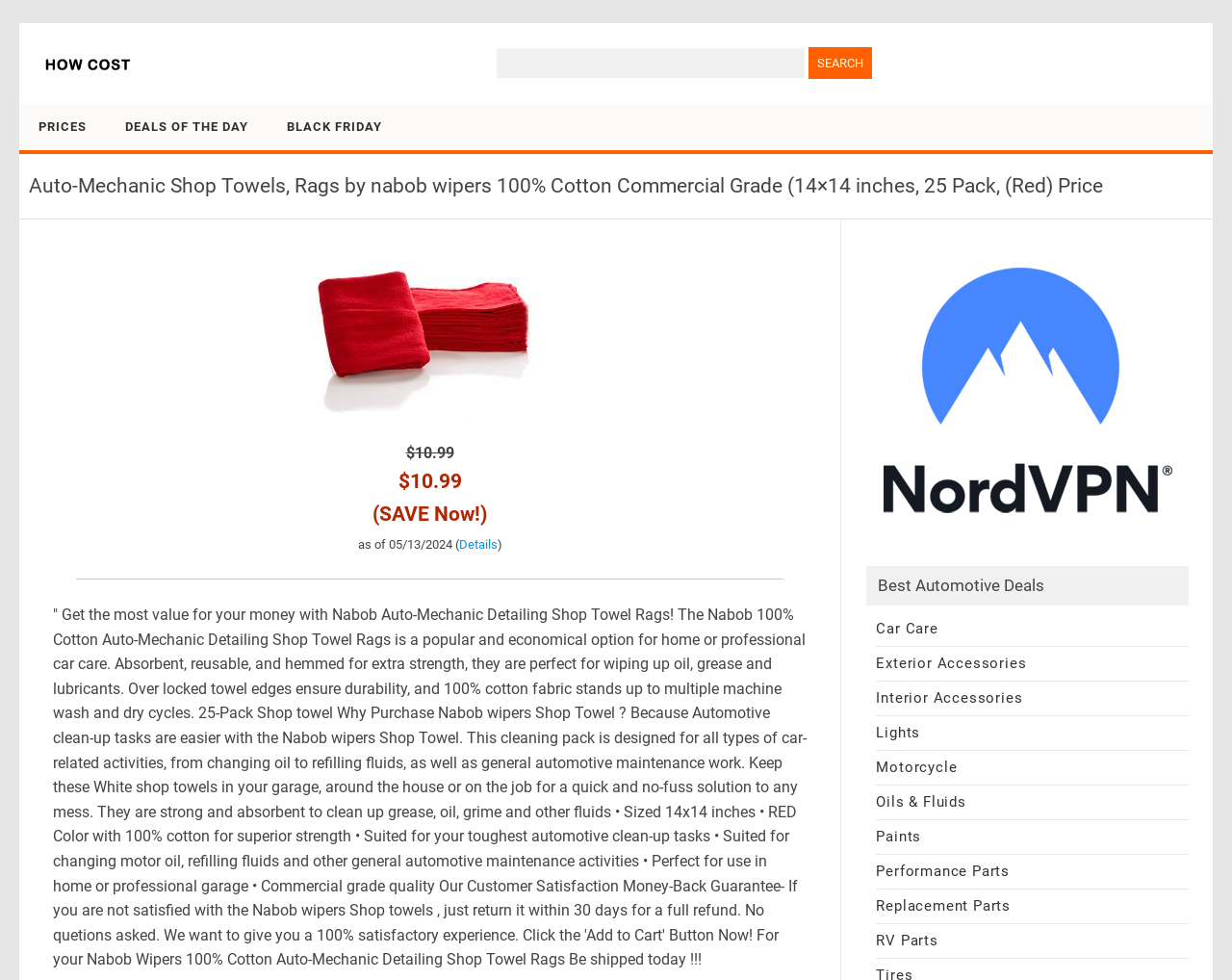Provide the bounding box coordinates for the UI element described in this sentence: "Prices". The coordinates should be four float values between 0 and 1, i.e., [left, top, right, bottom].

[0.016, 0.106, 0.086, 0.153]